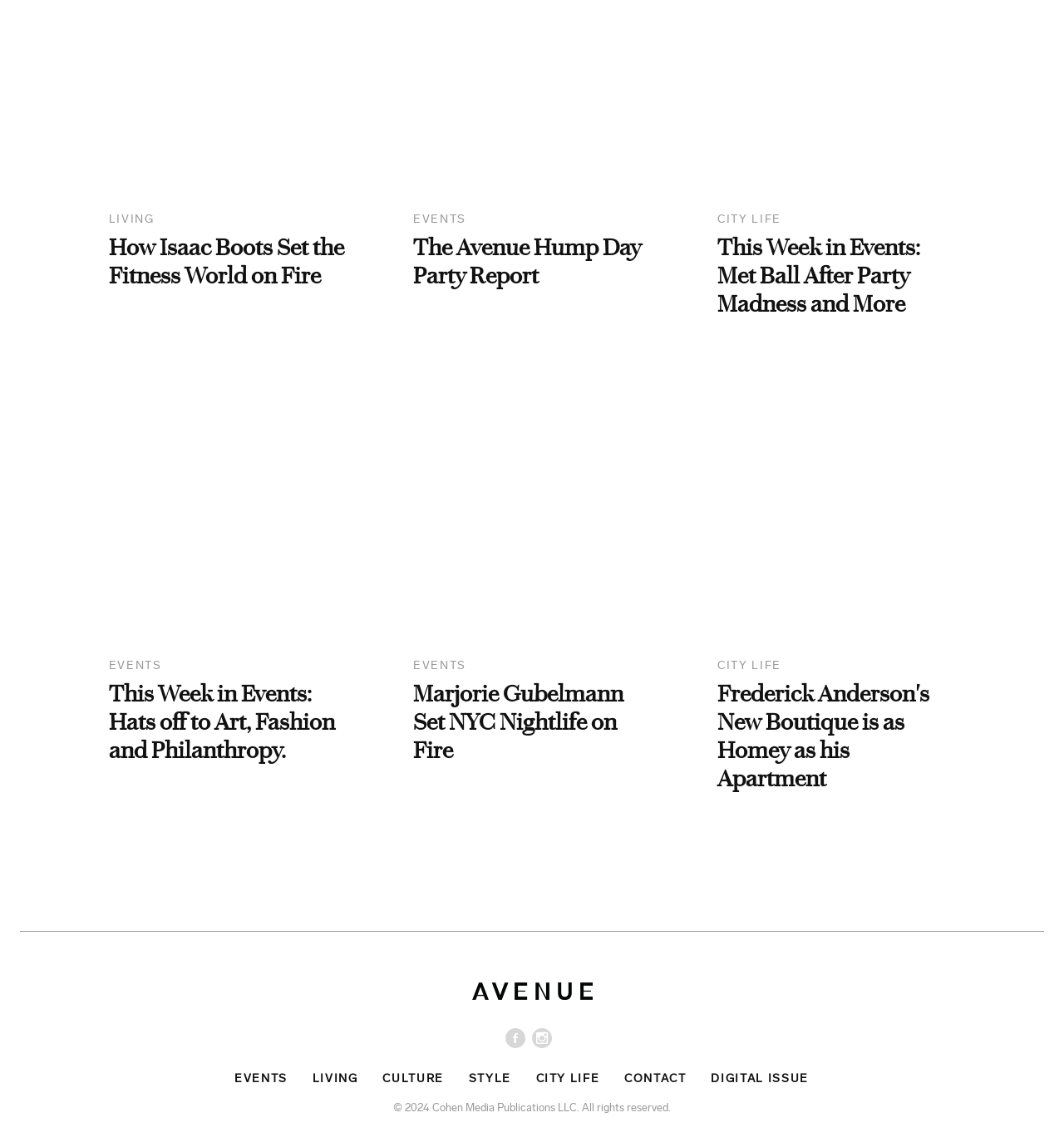Provide a one-word or short-phrase answer to the question:
What is the first event mentioned?

Hats off to Art, Fashion and Philanthropy